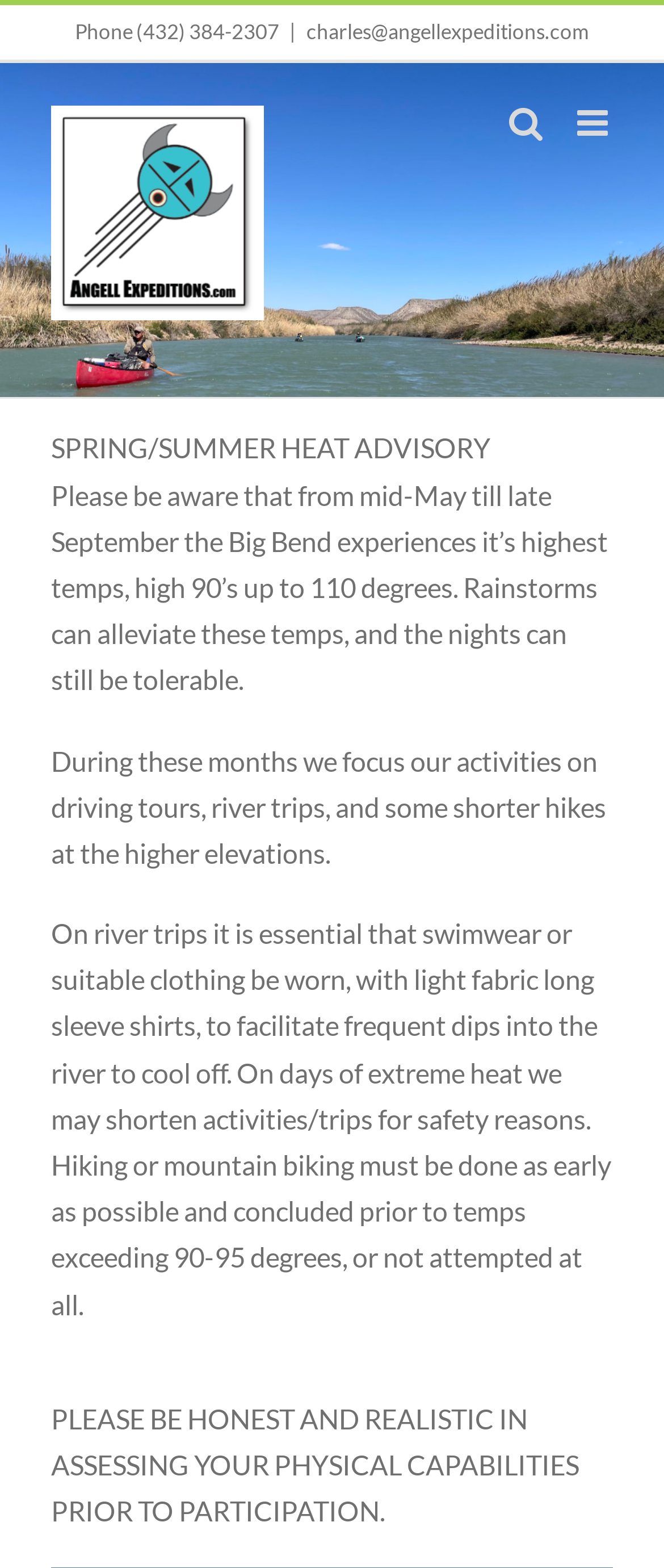What is the purpose of wearing light fabric long sleeve shirts on river trips?
Answer the question with a detailed and thorough explanation.

I found this information by reading the static text element that describes the necessary clothing for river trips, which mentions that light fabric long sleeve shirts facilitate frequent dips into the river to cool off.